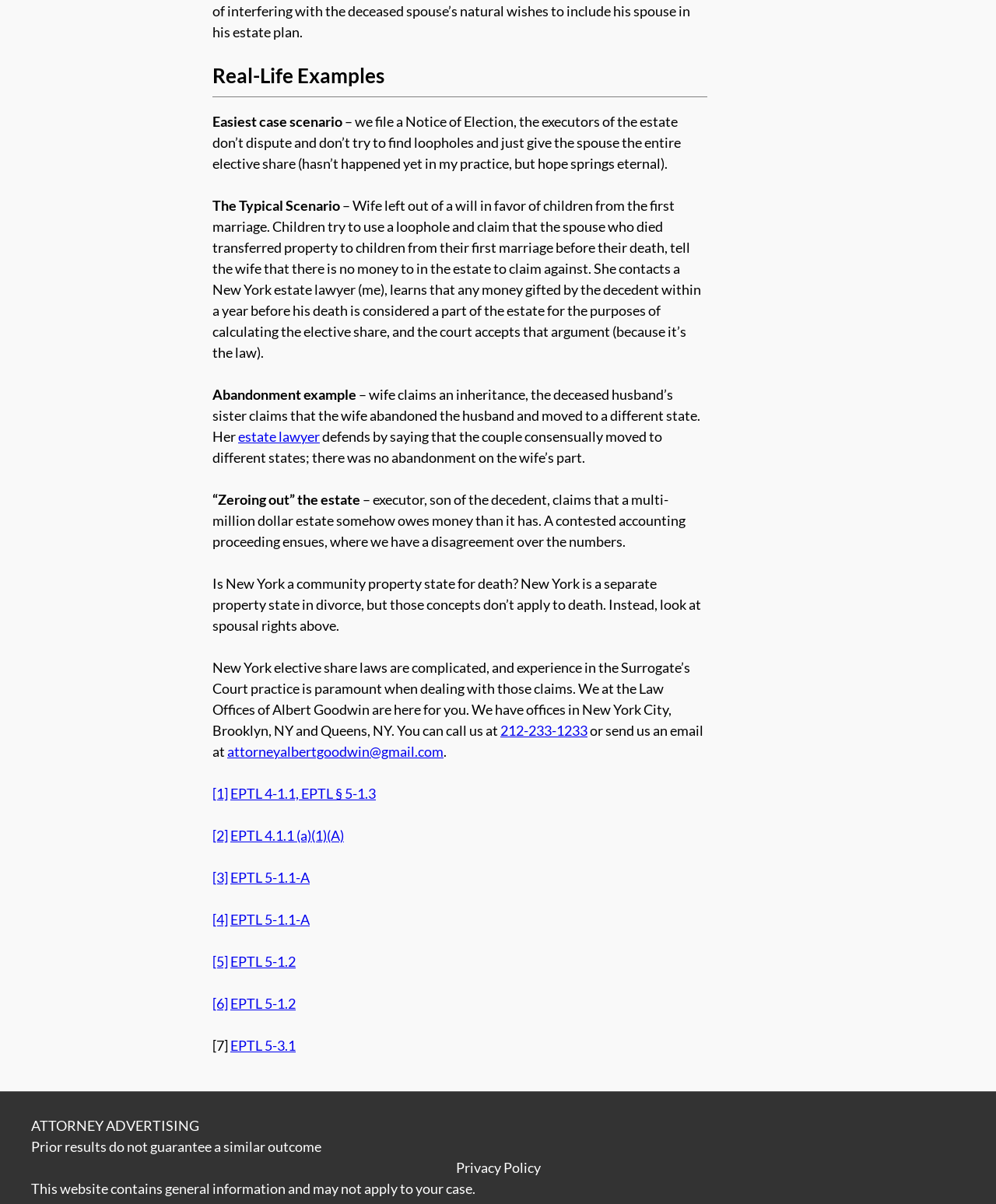Could you highlight the region that needs to be clicked to execute the instruction: "Call the phone number"?

[0.502, 0.599, 0.59, 0.613]